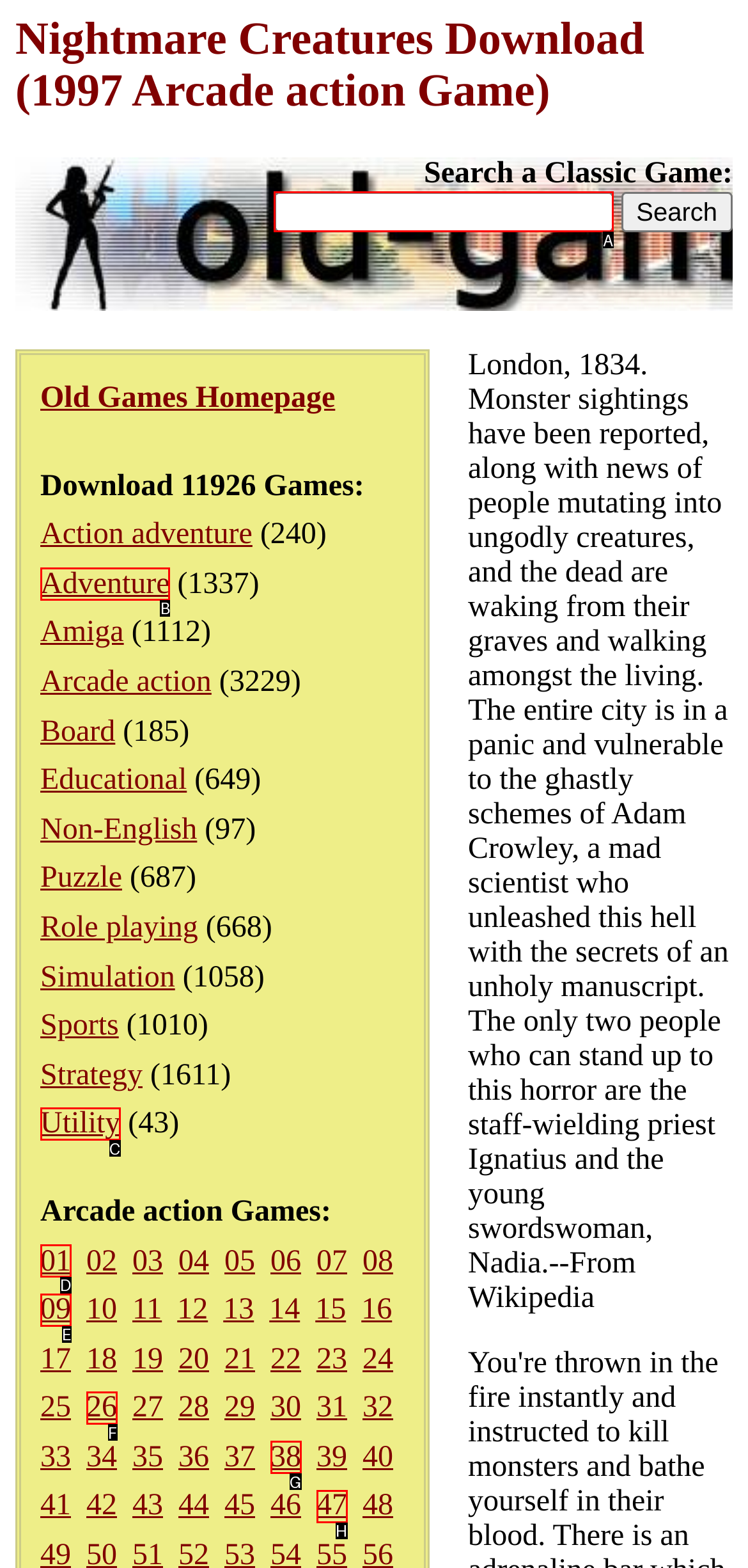Point out the UI element to be clicked for this instruction: Search a classic game. Provide the answer as the letter of the chosen element.

A